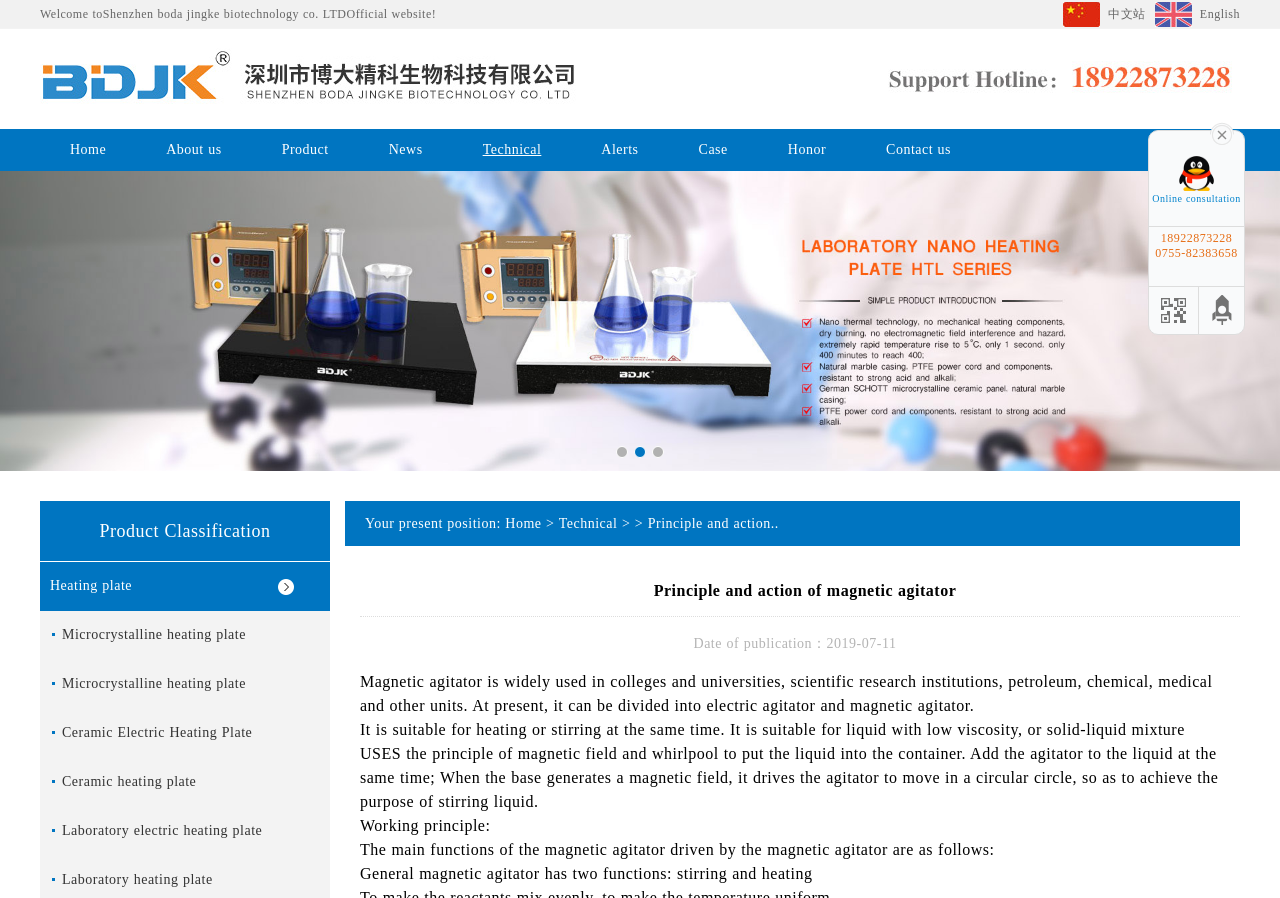Find and specify the bounding box coordinates that correspond to the clickable region for the instruction: "Click the 'Technical' link".

[0.354, 0.144, 0.446, 0.19]